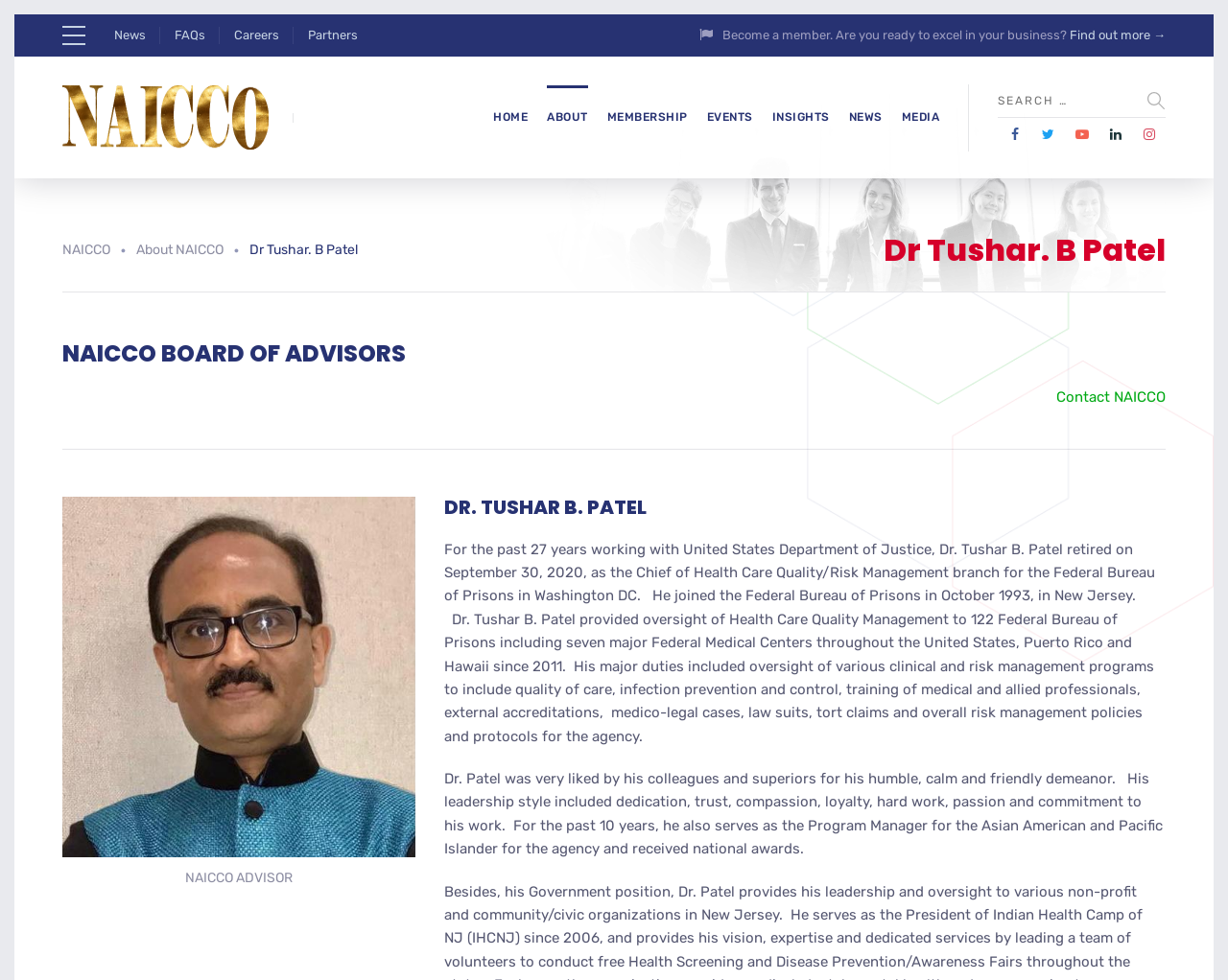Pinpoint the bounding box coordinates of the clickable element to carry out the following instruction: "Find out more about membership."

[0.871, 0.028, 0.949, 0.043]